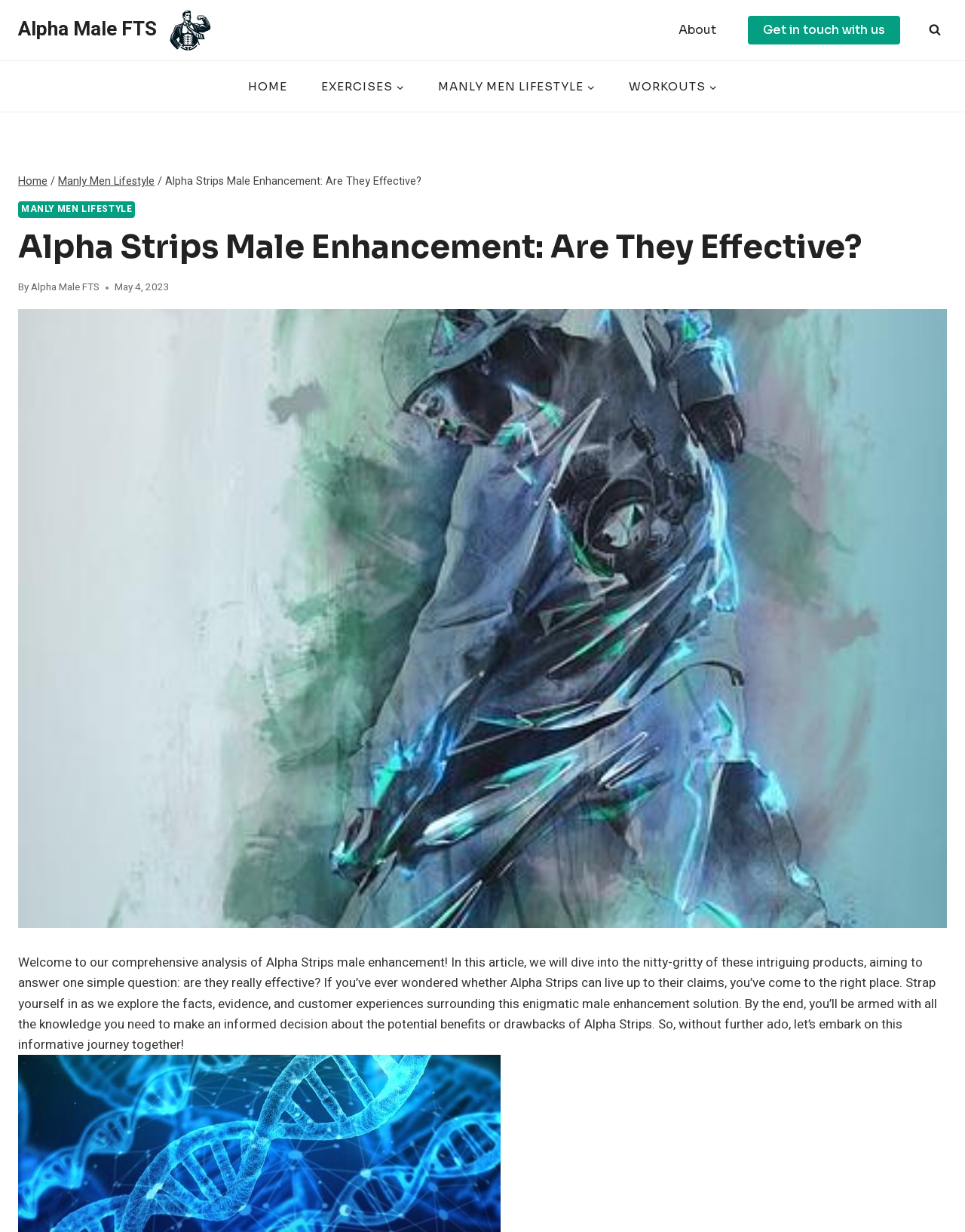Using the information in the image, could you please answer the following question in detail:
What is the main topic of this article?

I found the answer by looking at the title of the article and the content of the article. The title mentions 'Alpha Strips Male Enhancement' and the content discusses the effectiveness of Alpha Strips, which indicates that the main topic of this article is Alpha Strips Male Enhancement.